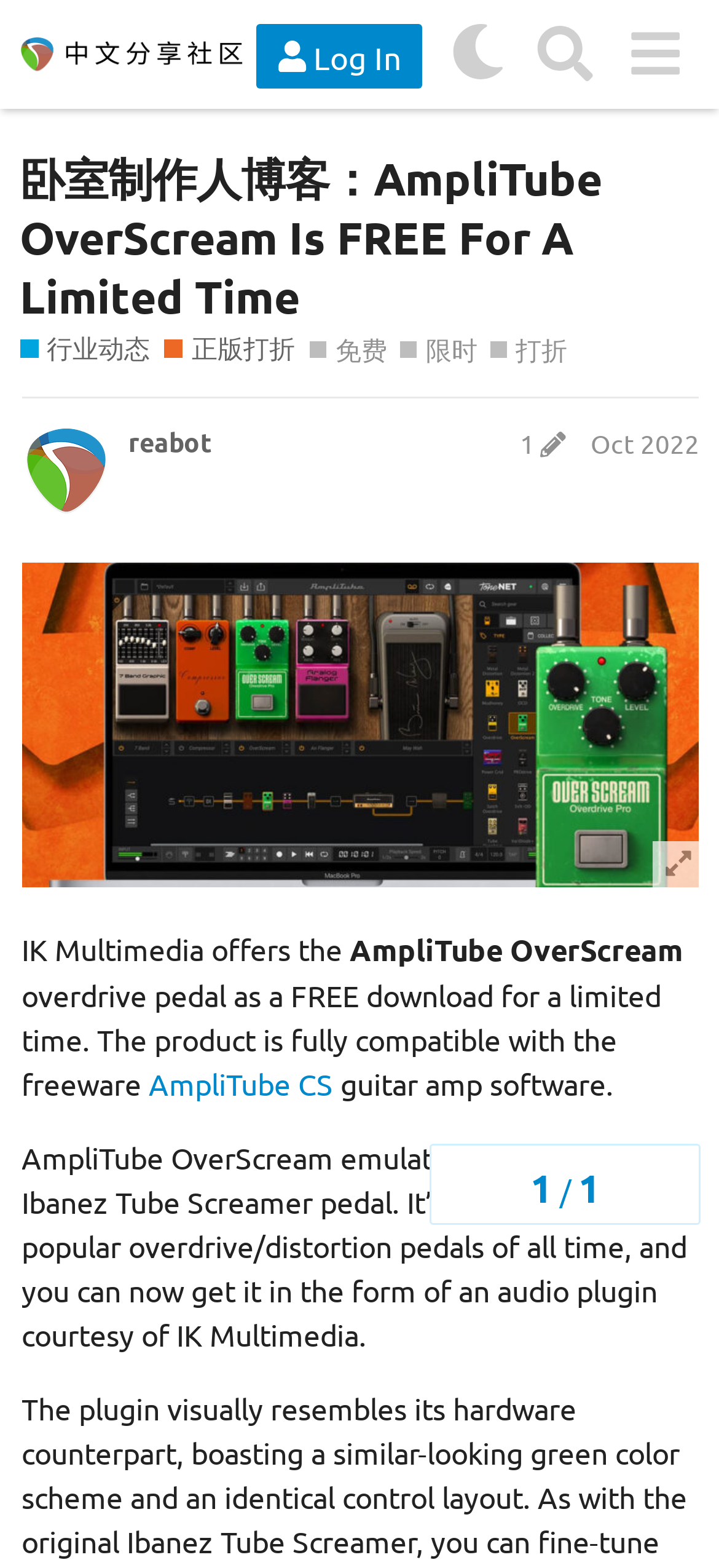Respond with a single word or phrase for the following question: 
What is the type of pedal being offered for free?

overdrive pedal